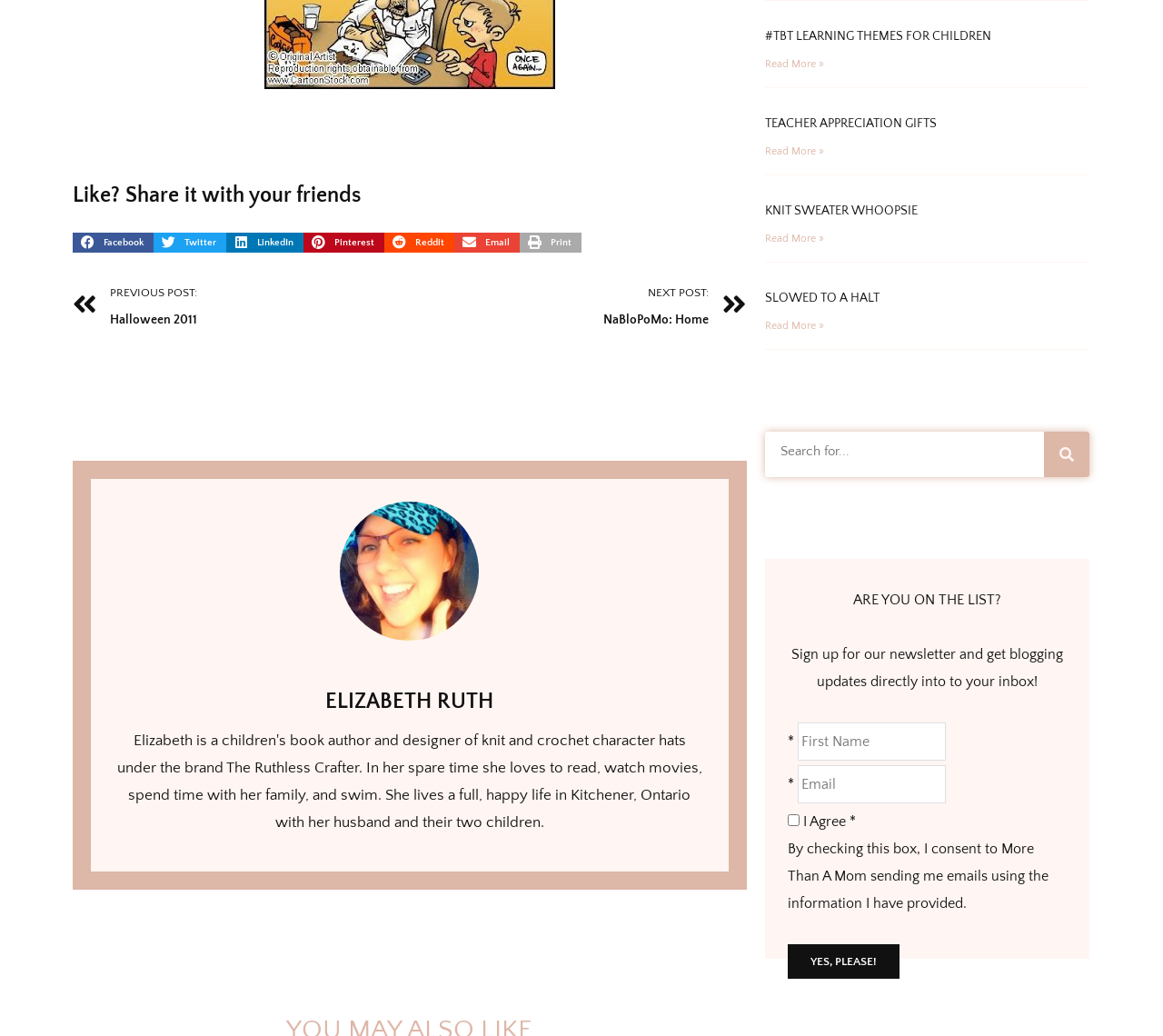What is the purpose of the checkbox?
Please provide a single word or phrase as your answer based on the screenshot.

To consent to receiving emails